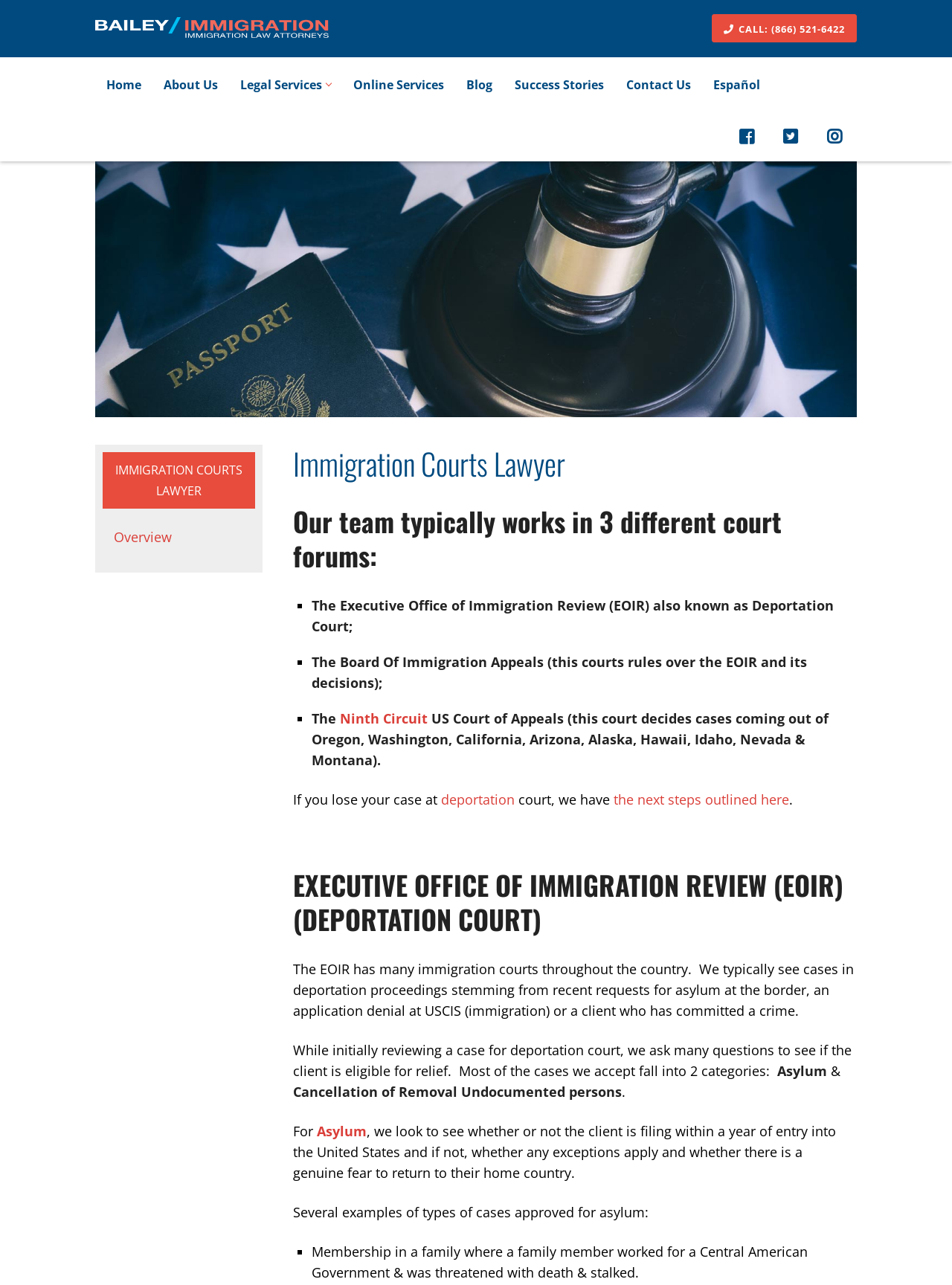Determine the bounding box coordinates for the UI element matching this description: "Learn more".

None